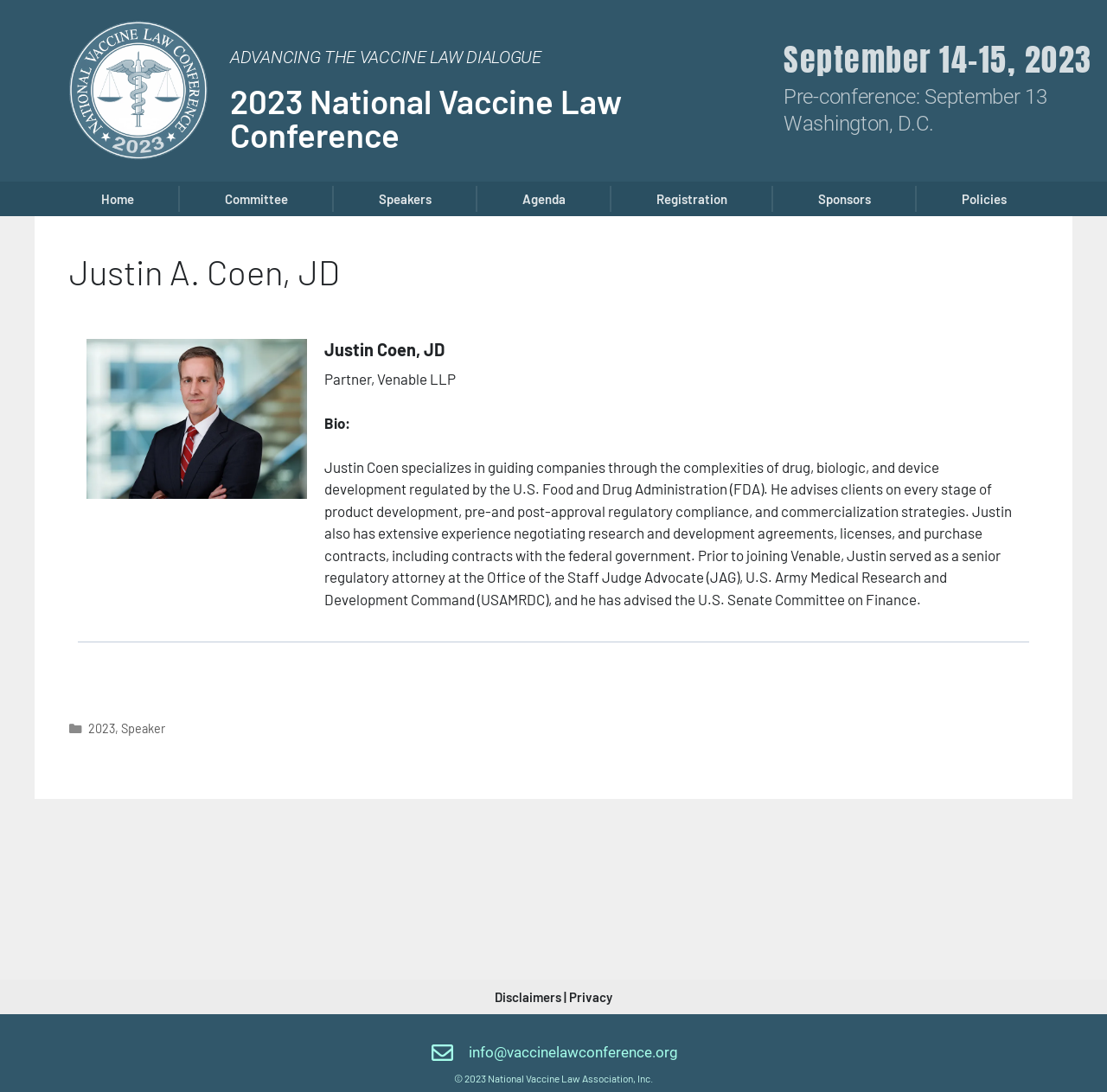What is the organization behind the National Vaccine Law Conference?
Based on the image, give a concise answer in the form of a single word or short phrase.

National Vaccine Law Association, Inc.